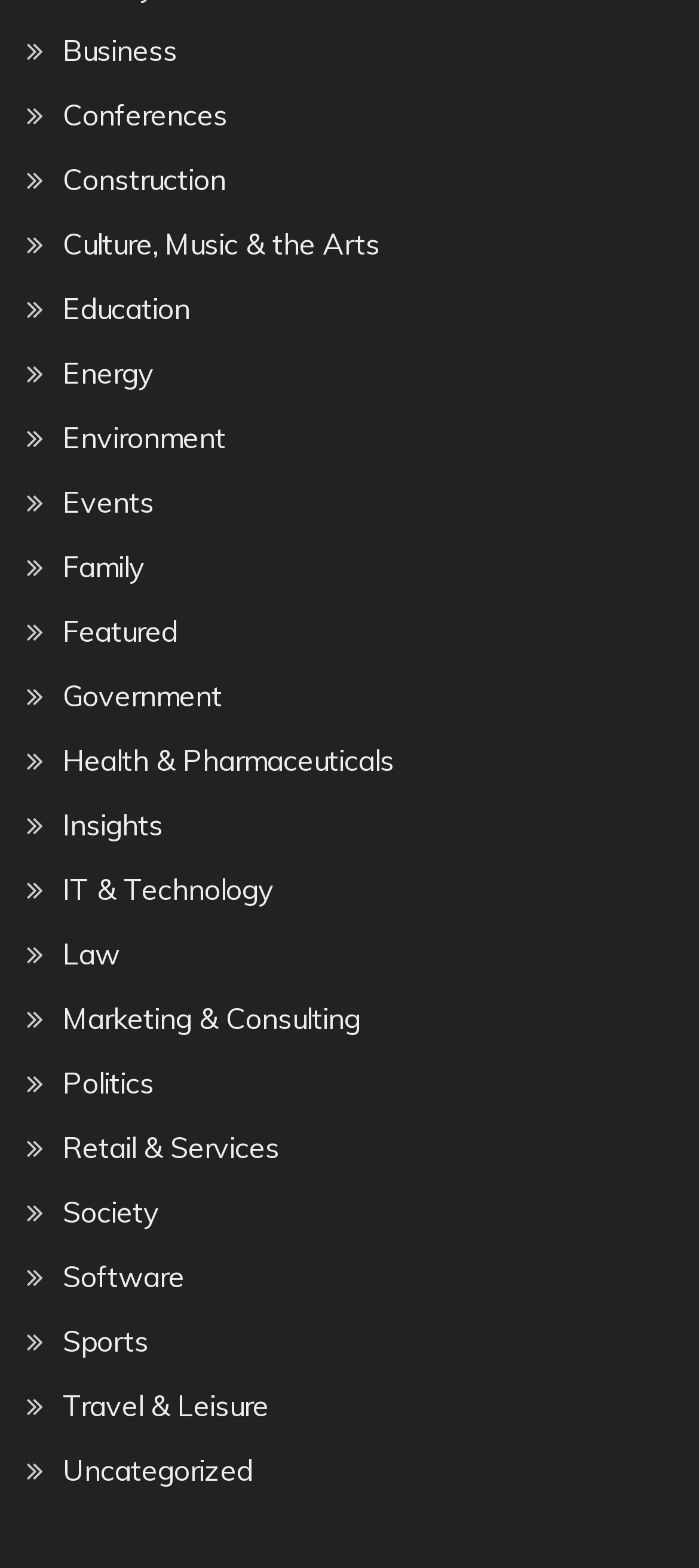Determine the bounding box coordinates of the region to click in order to accomplish the following instruction: "Explore Culture, Music & the Arts". Provide the coordinates as four float numbers between 0 and 1, specifically [left, top, right, bottom].

[0.09, 0.144, 0.544, 0.167]